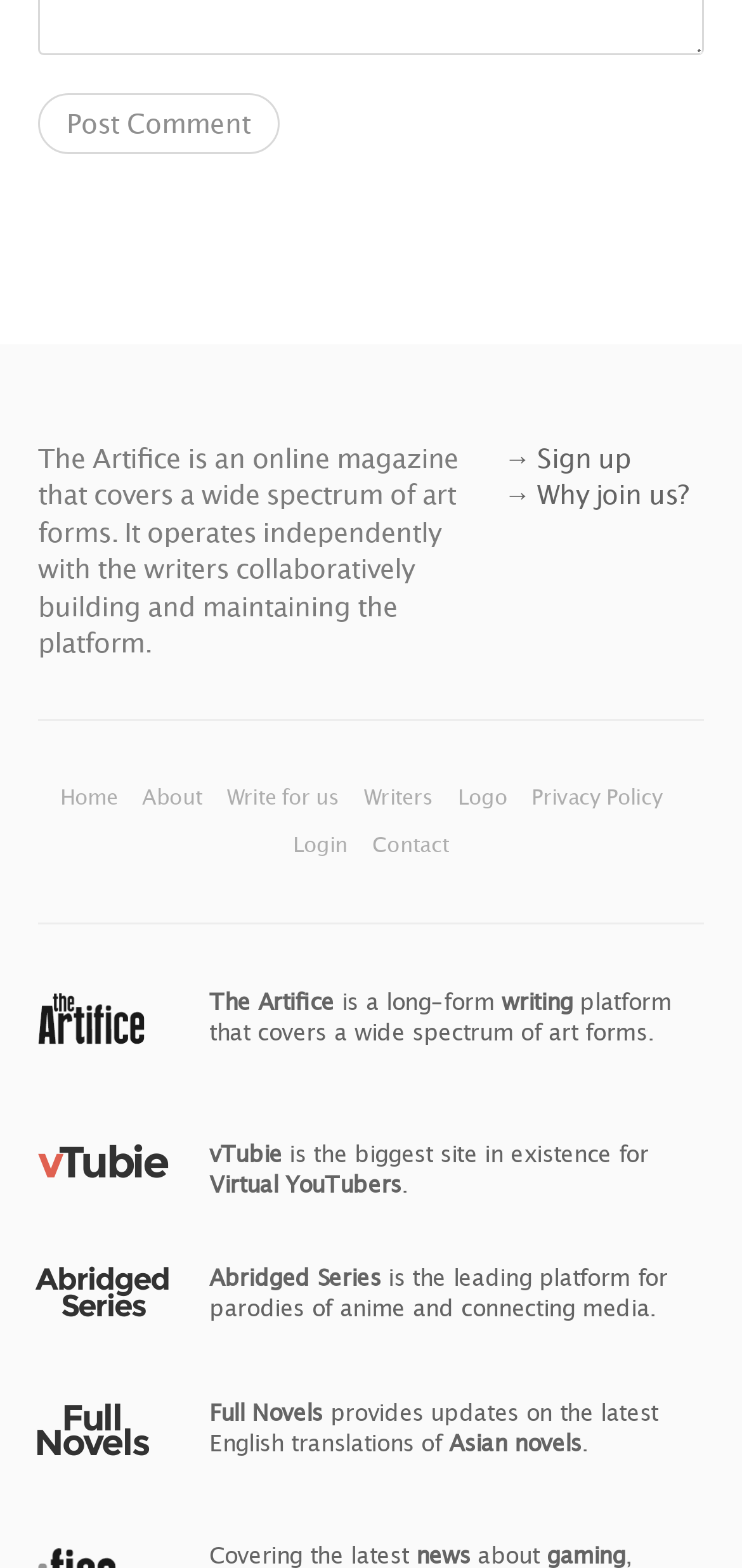Determine the bounding box coordinates of the area to click in order to meet this instruction: "Click the 'Post Comment' button".

[0.051, 0.059, 0.376, 0.098]